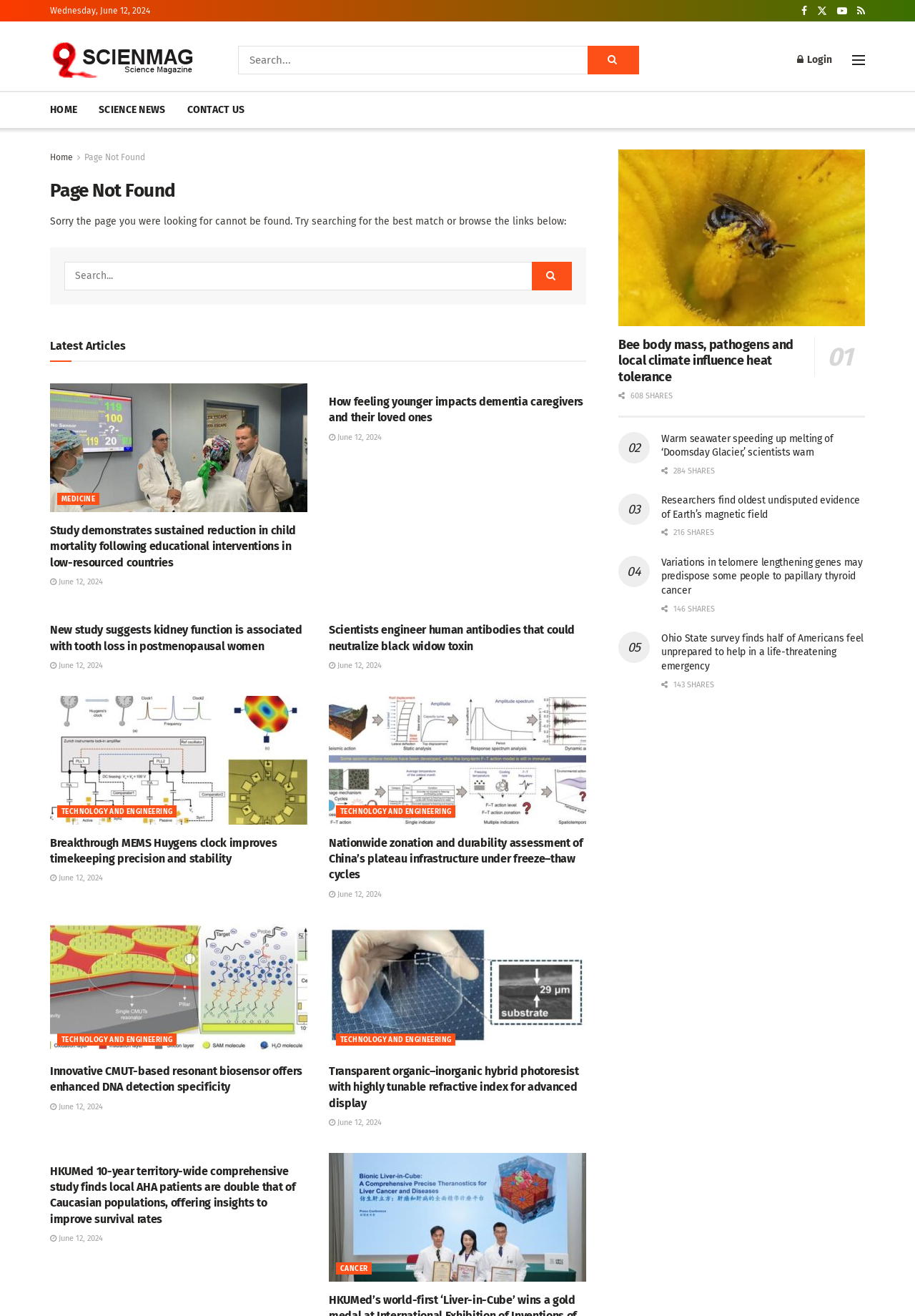Provide a brief response to the question below using a single word or phrase: 
What is the date displayed on the webpage?

Wednesday, June 12, 2024